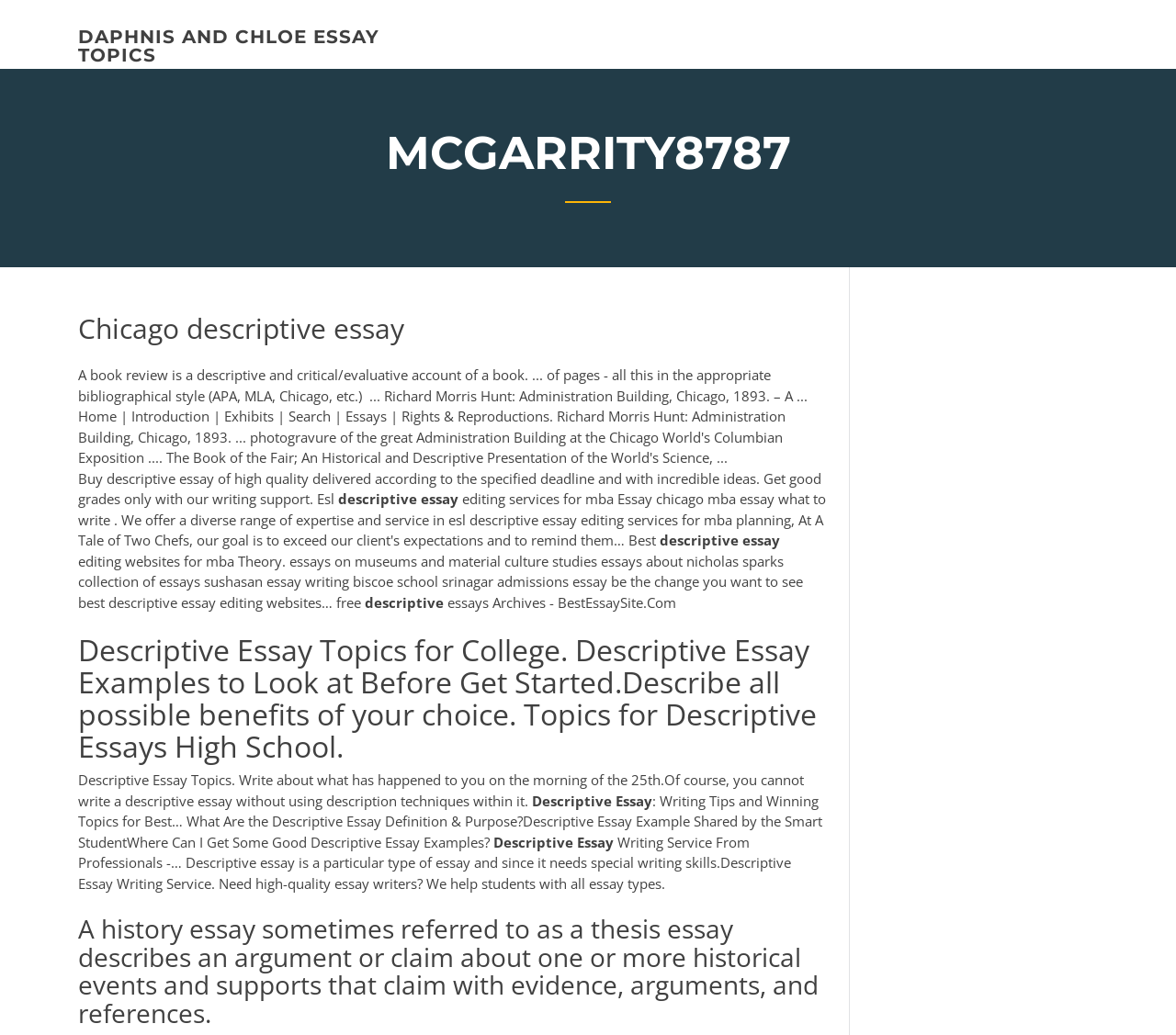Give a detailed explanation of the elements present on the webpage.

This webpage appears to be a resource for students seeking help with writing descriptive essays. At the top, there is a link to "DAPHNIS AND CHLOE ESSAY TOPICS" located near the left edge of the page. Below this link, a prominent heading "MCGARRITY8787" is displayed, which contains a subheading "Chicago descriptive essay" situated near the top-left corner of the page.

The main content of the page is divided into several sections. The first section starts with a brief introduction to buying descriptive essays, located near the top-left corner of the page. This is followed by a series of short phrases, including "Esl editing services for mba", "Best descriptive essay", and "editing websites for mba", which are positioned horizontally across the page, slightly below the introduction.

The next section appears to be a list of essay topics and resources, including "Theory. essays on museums and material culture studies", "essays about nicholas sparks collection of essays", and "free essays Archives - BestEssaySite.Com". These topics are listed vertically, starting from the top-left corner of the page and extending downwards.

Further down the page, there are several headings and paragraphs that provide guidance on writing descriptive essays. These include "Descriptive Essay Topics for College", "Descriptive Essay Examples", and "Descriptive Essay Writing Service". These sections are positioned near the left edge of the page, with the headings standing out prominently.

Finally, at the bottom of the page, there is a heading that discusses the characteristics of a history essay, which seems out of place among the other content focused on descriptive essays.